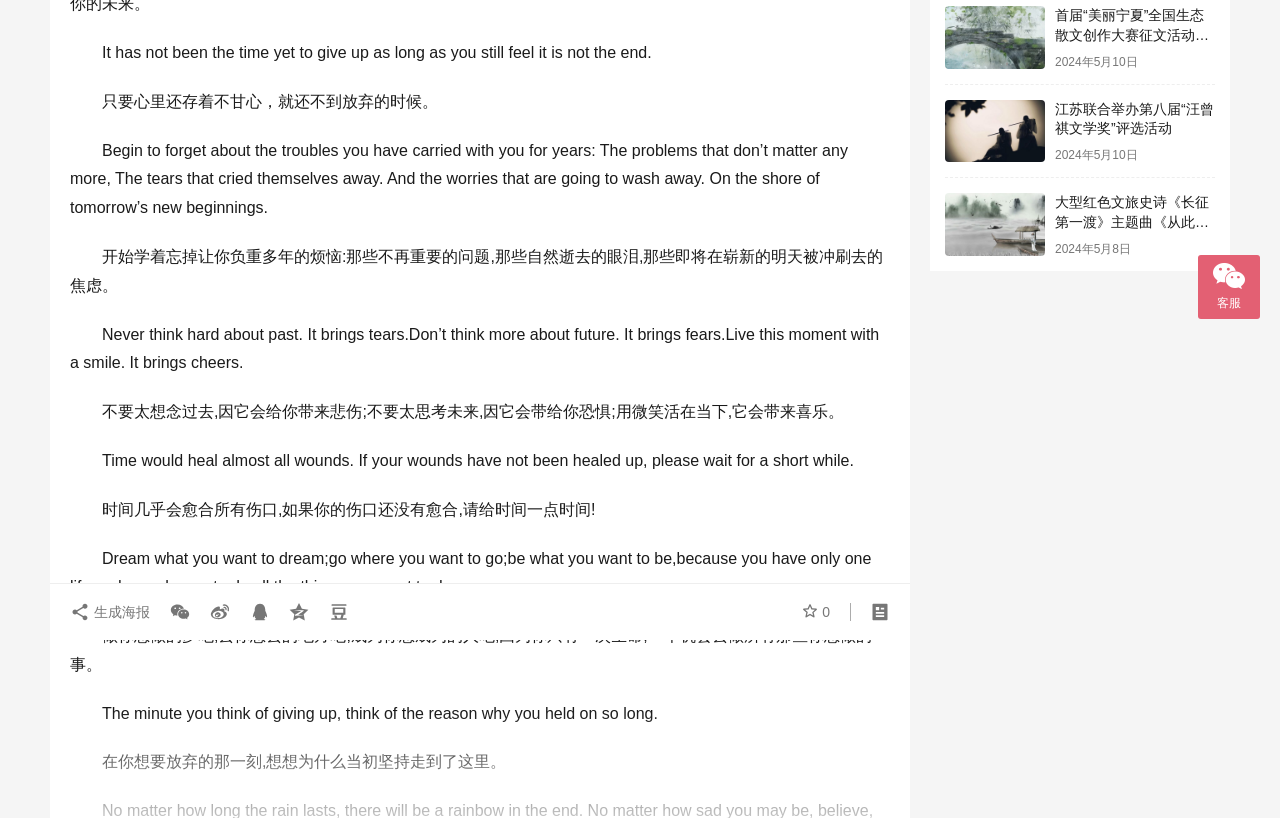From the element description: "parent_node: 生成海报", extract the bounding box coordinates of the UI element. The coordinates should be expressed as four float numbers between 0 and 1, in the order [left, top, right, bottom].

[0.251, 0.726, 0.273, 0.77]